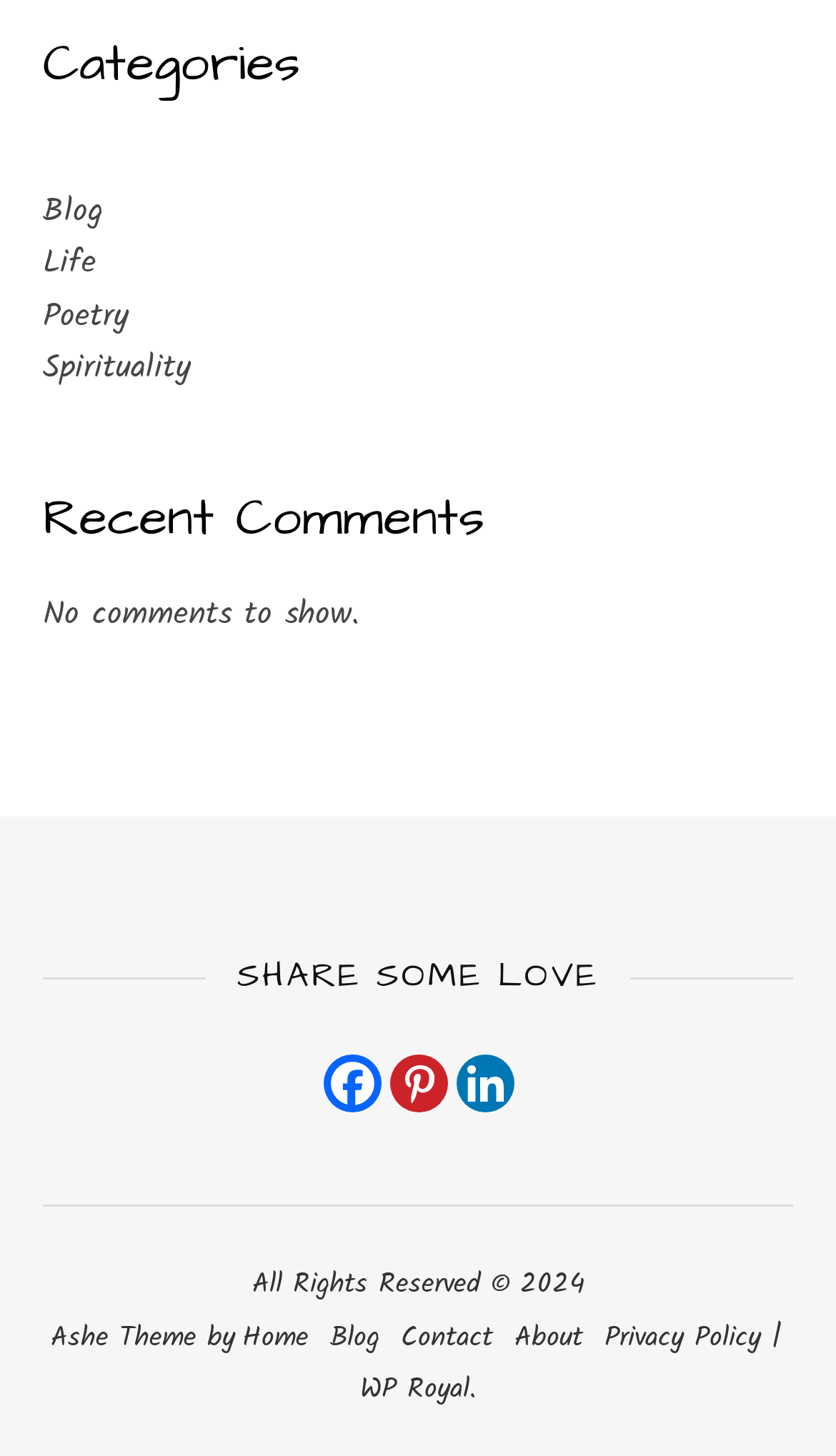What is the year of copyright? Observe the screenshot and provide a one-word or short phrase answer.

2024